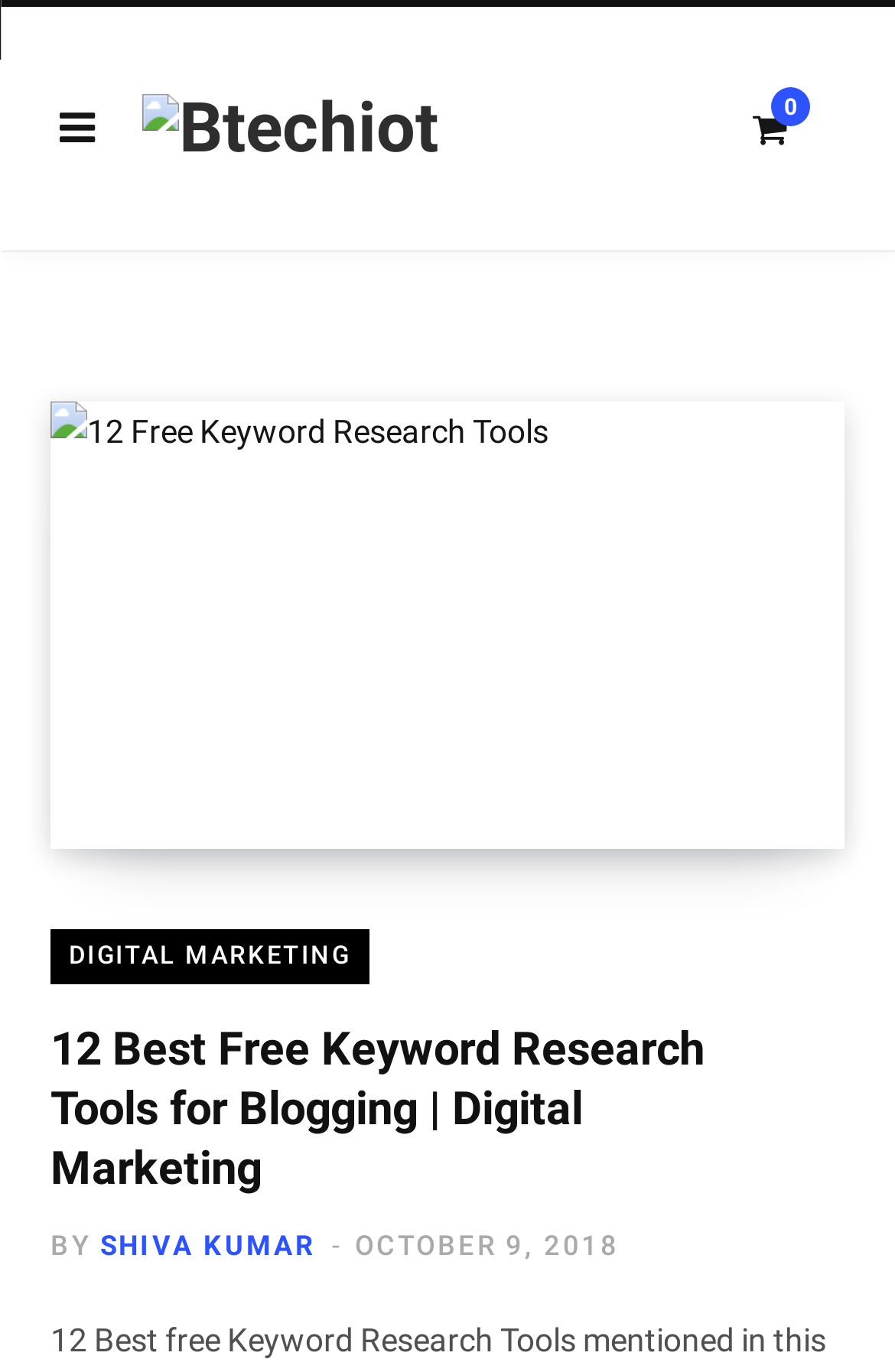Provide the bounding box coordinates of the HTML element this sentence describes: "0 Shopping Cart". The bounding box coordinates consist of four float numbers between 0 and 1, i.e., [left, top, right, bottom].

[0.841, 0.005, 0.905, 0.182]